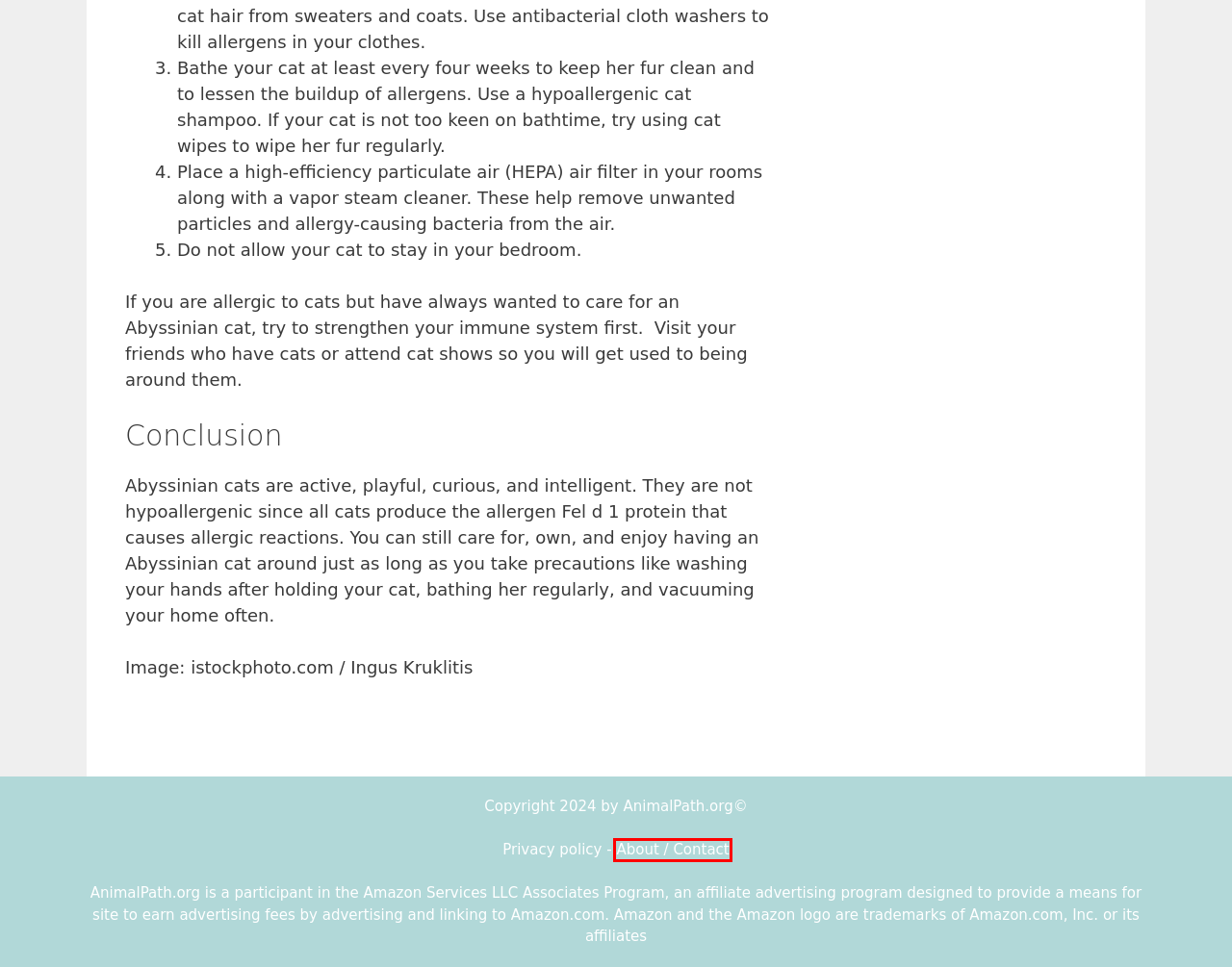You are presented with a screenshot of a webpage that includes a red bounding box around an element. Determine which webpage description best matches the page that results from clicking the element within the red bounding box. Here are the candidates:
A. Food & Nutrition | Animalpath.org
B. Cat Meowing at the Door
C. Poisonous plants | Animalpath.org
D. Cat Has Scabs on Neck but No Fleas
E. Privacy Policy | Animalpath.org
F. Contact | Animalpath.org
G. Behavior & Training | Animalpath.org
H. General Articles | Animalpath.org

F